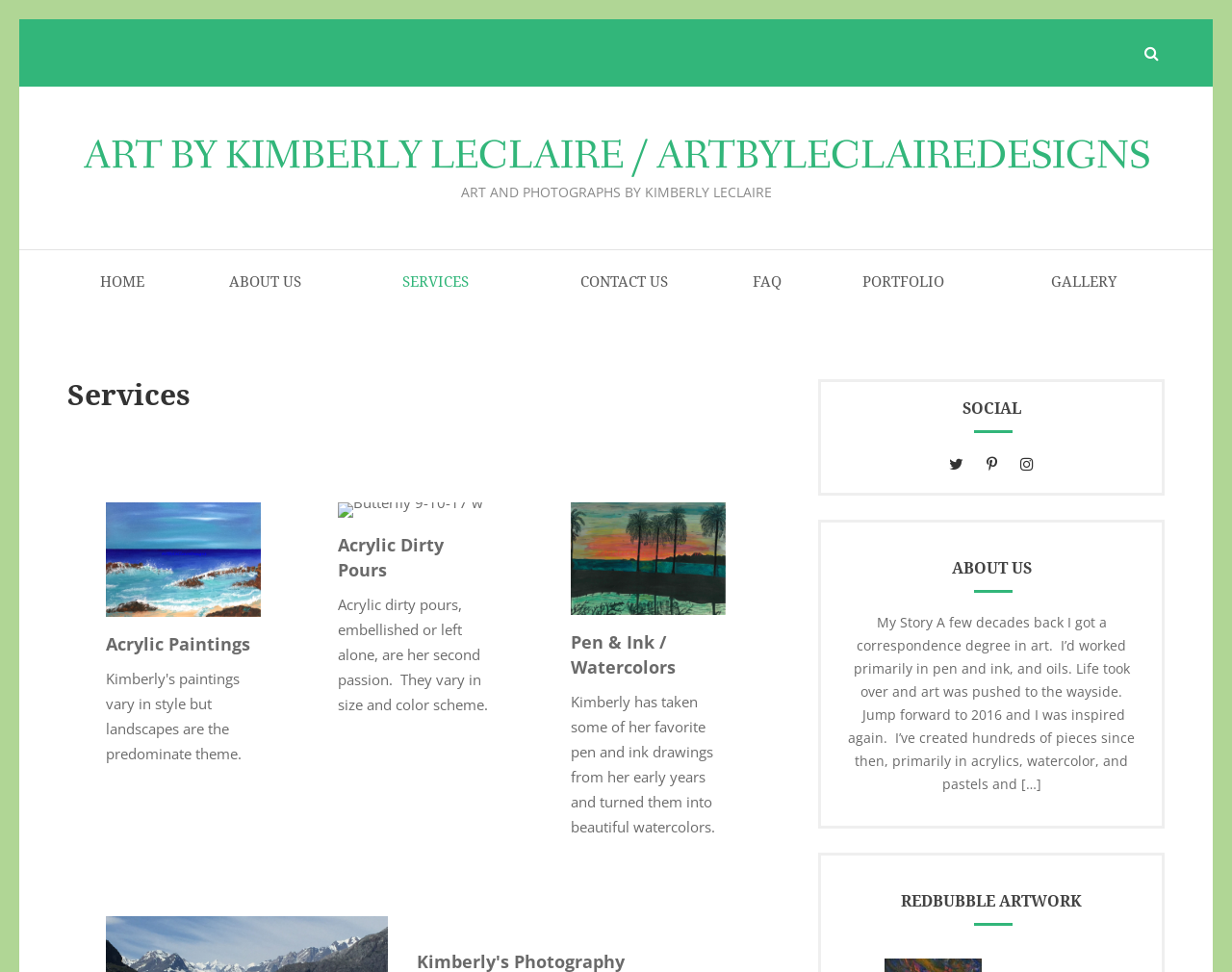Show me the bounding box coordinates of the clickable region to achieve the task as per the instruction: "Explore the PORTFOLIO".

[0.652, 0.281, 0.815, 0.319]